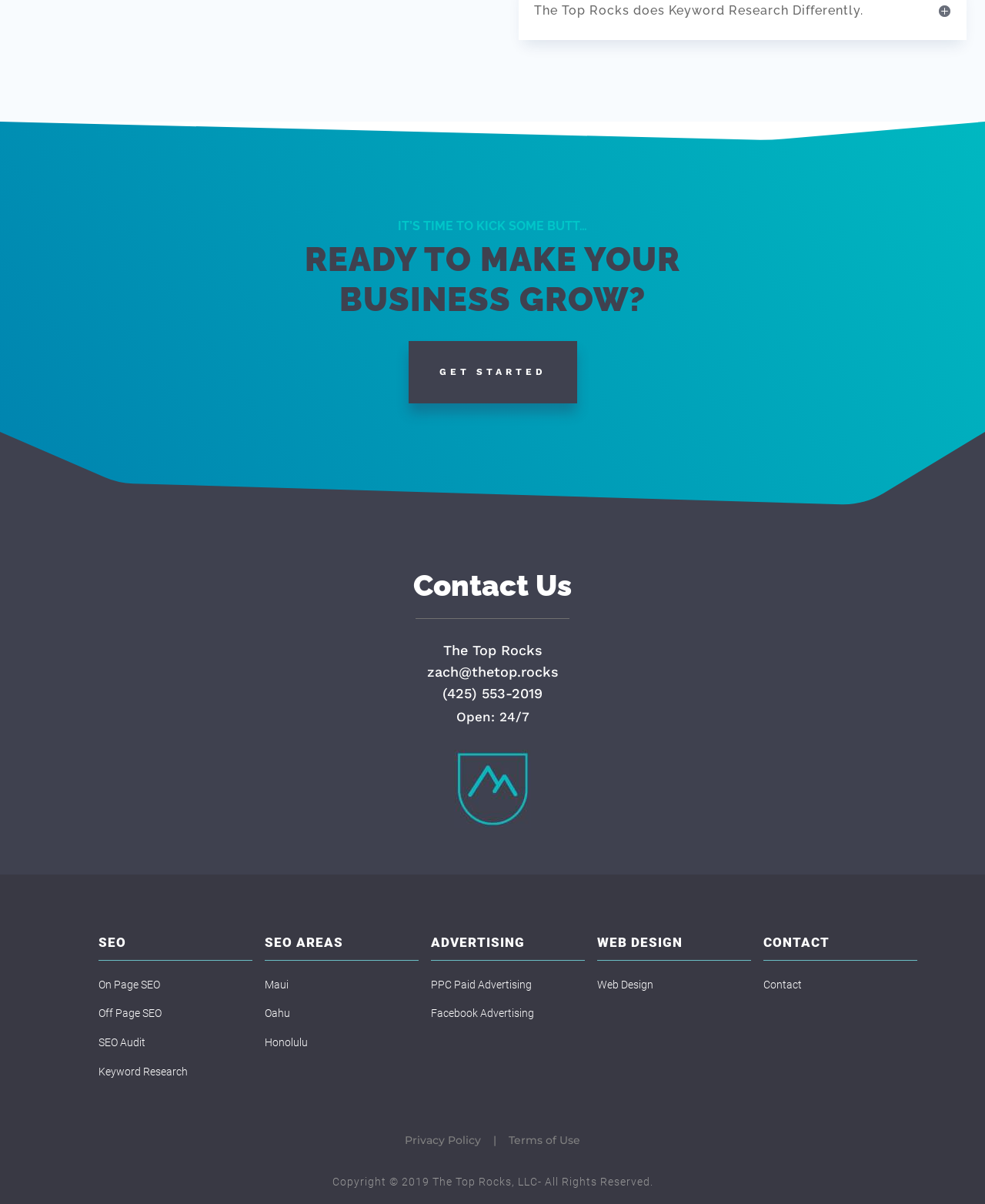What is the company name?
Answer with a single word or phrase by referring to the visual content.

The Top Rocks